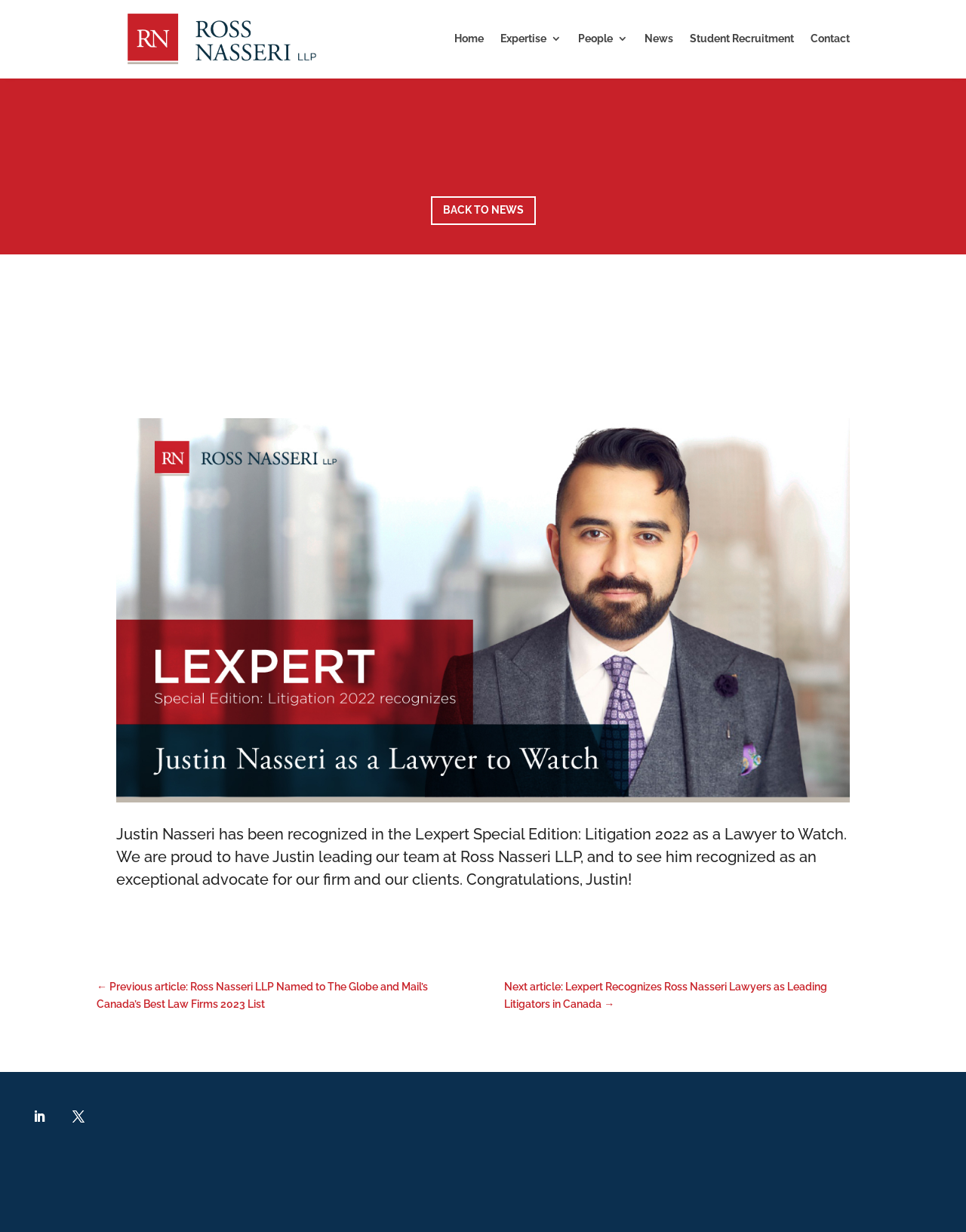Specify the bounding box coordinates of the area that needs to be clicked to achieve the following instruction: "Visit the website of Pilot Solutions".

[0.802, 0.926, 0.977, 0.934]